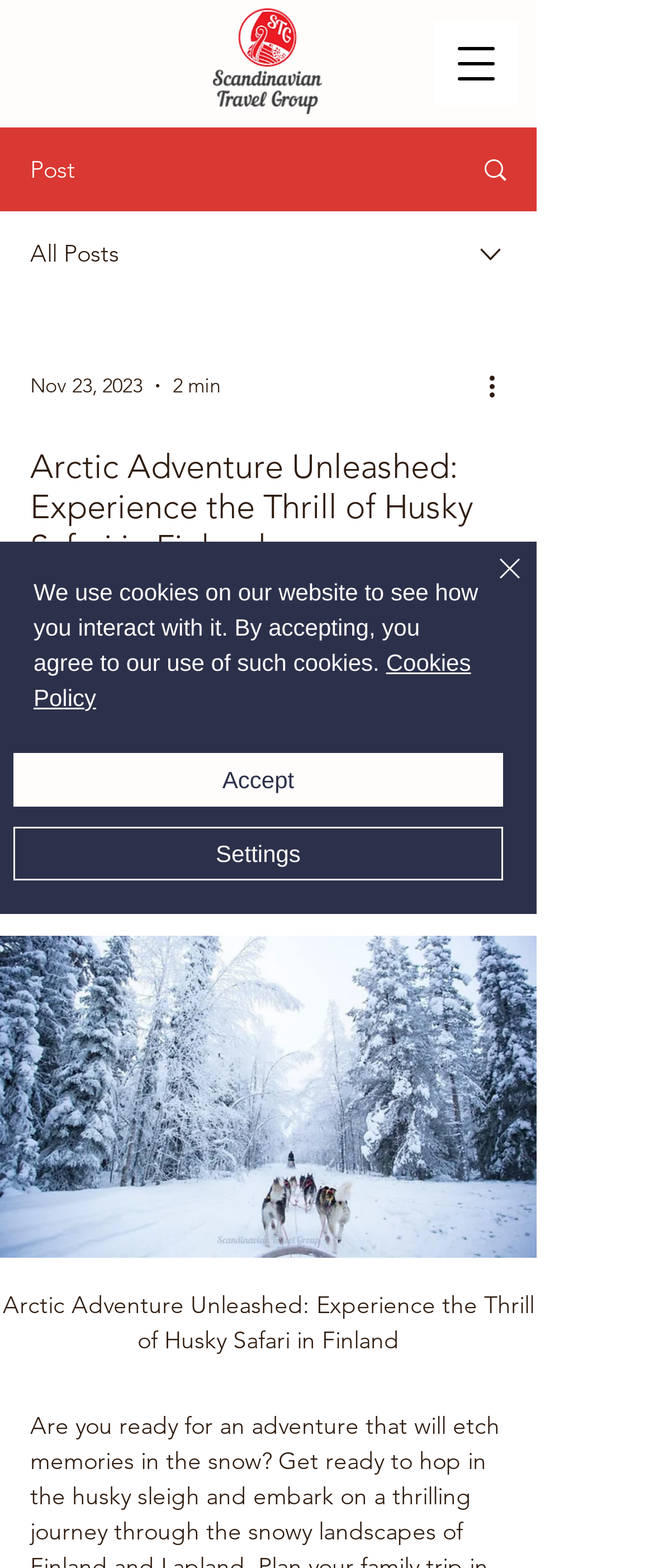How many buttons are there in the navigation menu?
By examining the image, provide a one-word or phrase answer.

3